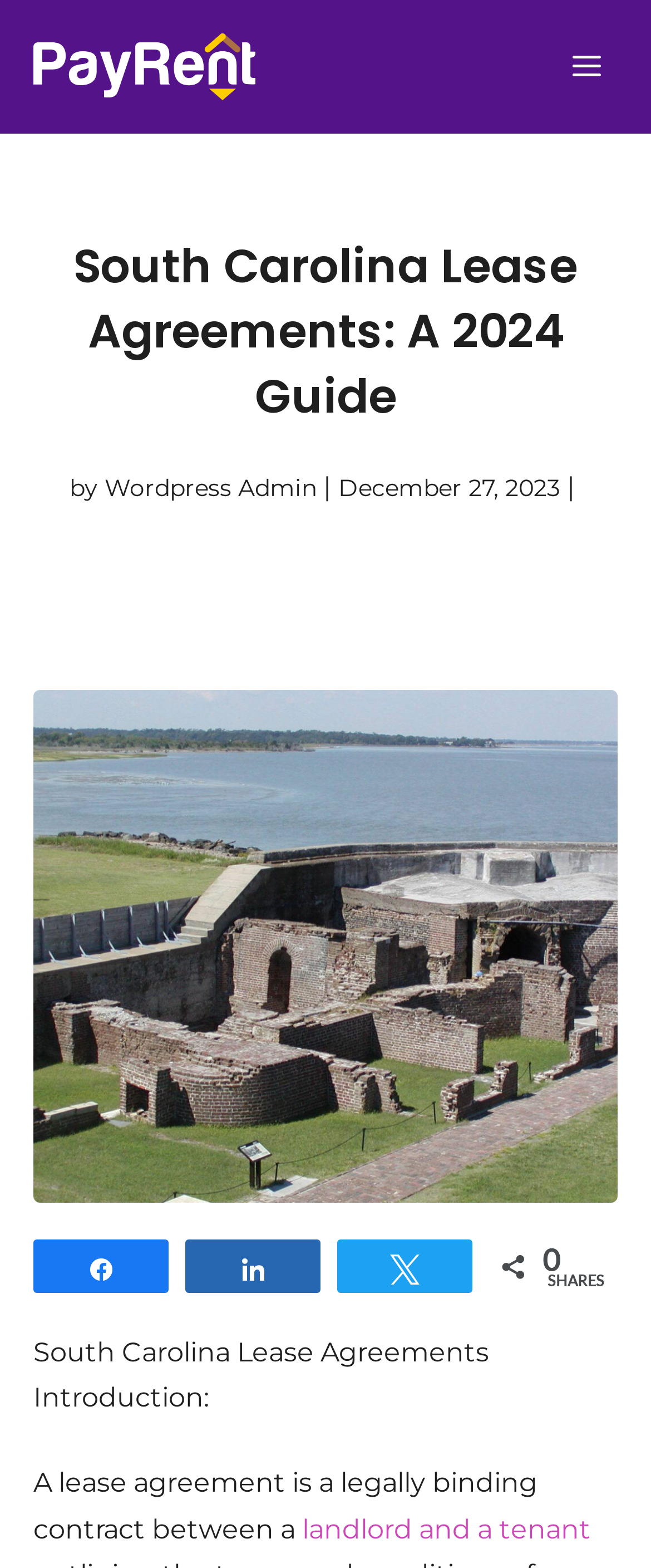How many social media sharing links are there?
Identify the answer in the screenshot and reply with a single word or phrase.

3